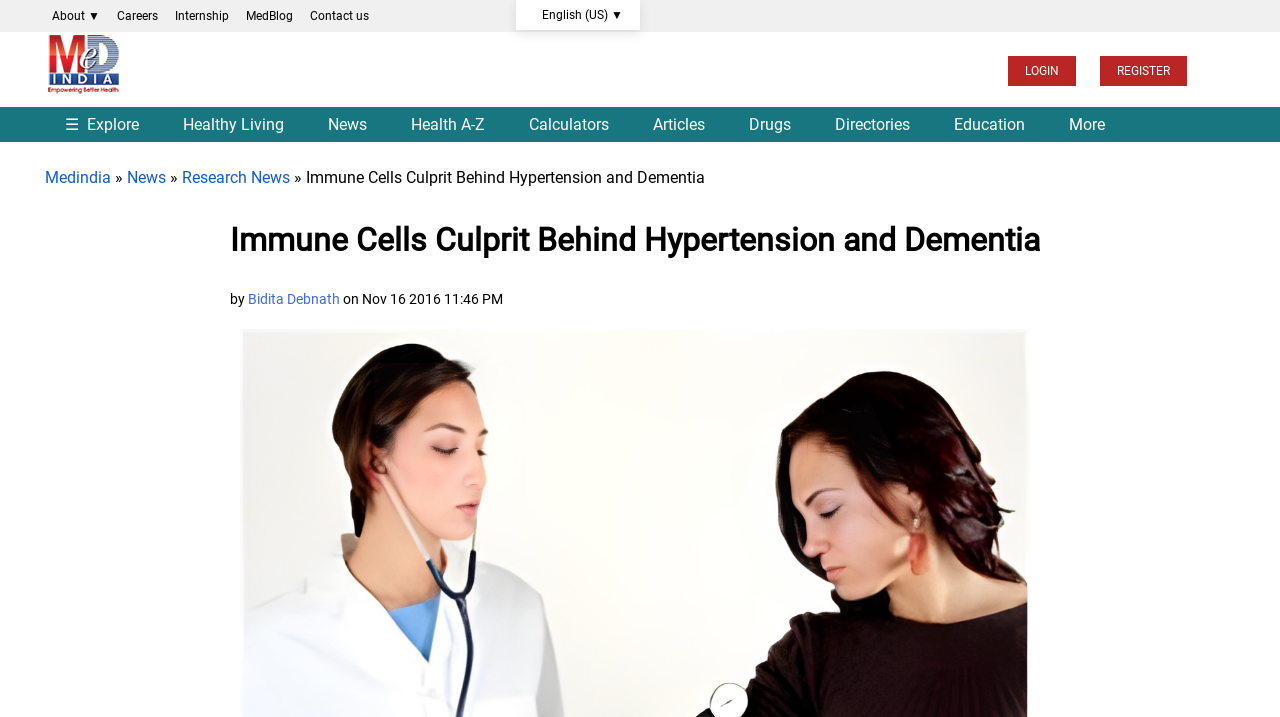Please answer the following question using a single word or phrase: 
What are the different sections available in the navigation menu?

About, Careers, Internship, MedBlog, Contact us